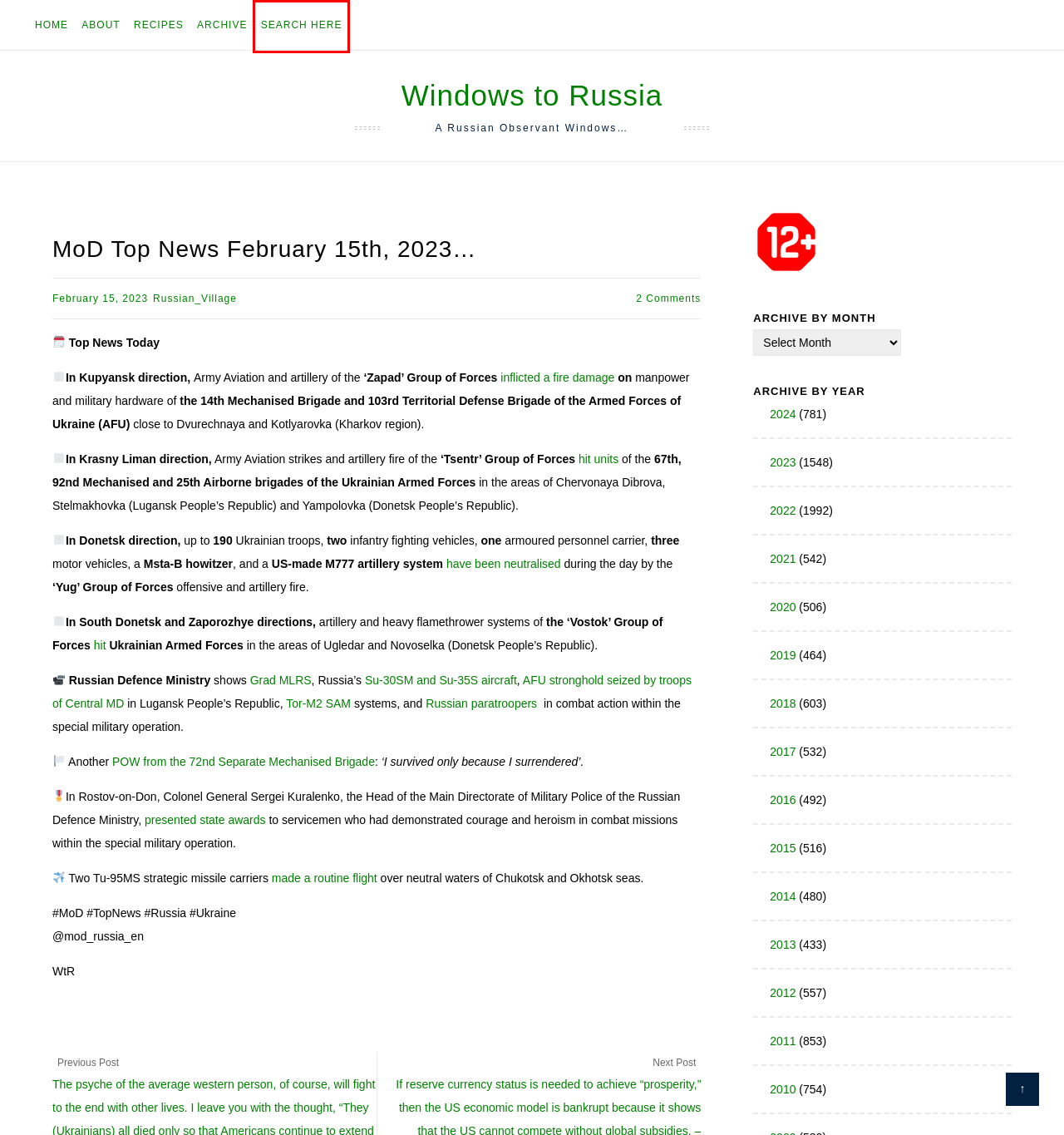Examine the screenshot of a webpage with a red bounding box around a specific UI element. Identify which webpage description best matches the new webpage that appears after clicking the element in the red bounding box. Here are the candidates:
A. 2018 – Windows to Russia
B. Russian_Village – Windows to Russia
C. 2019 – Windows to Russia
D. 2024 – Windows to Russia
E. Search Here – Windows to Russia
F. 2020 – Windows to Russia
G. 2011 – Windows to Russia
H. 2014 – Windows to Russia

E